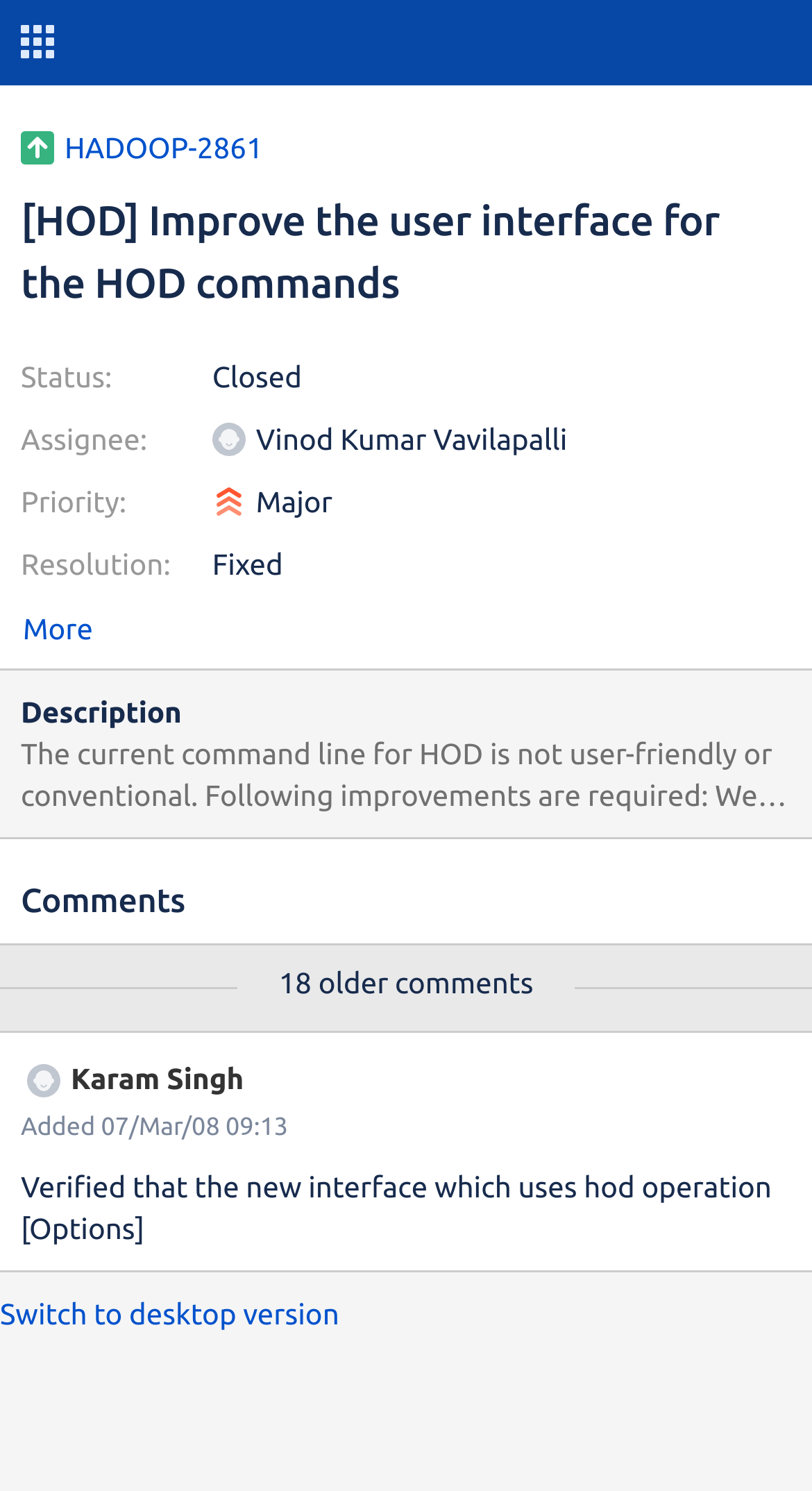Using the provided description Switch to desktop version, find the bounding box coordinates for the UI element. Provide the coordinates in (top-left x, top-left y, bottom-right x, bottom-right y) format, ensuring all values are between 0 and 1.

[0.0, 0.869, 0.418, 0.891]